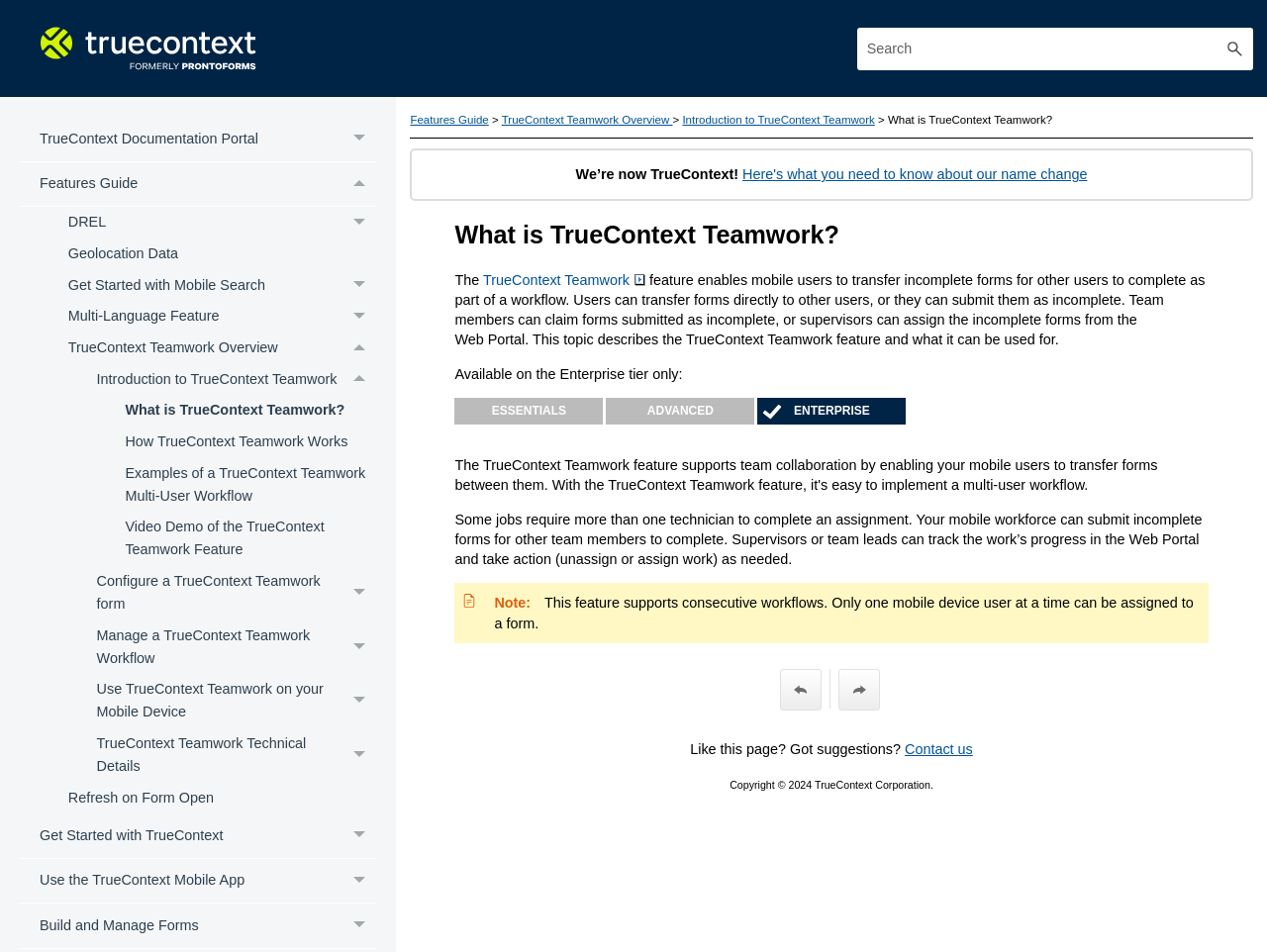Please provide a detailed answer to the question below by examining the image:
What is the TrueContext Teamwork feature?

The TrueContext Teamwork feature is a feature that allows mobile users to transfer incomplete forms to other users to complete as part of a workflow. This feature supports team collaboration and enables mobile users to submit incomplete forms for other team members to complete.